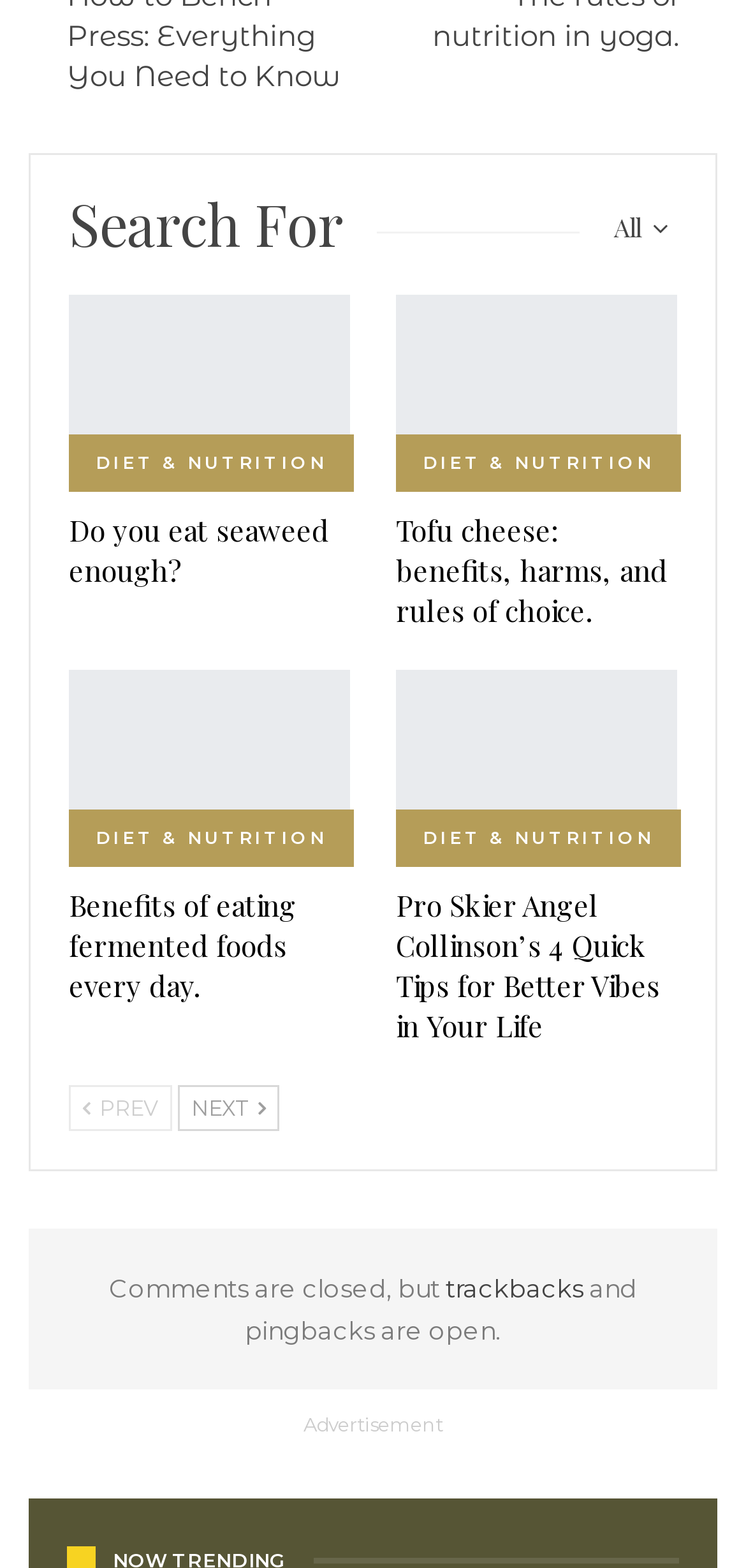Provide the bounding box coordinates of the area you need to click to execute the following instruction: "Read about 'DIET & NUTRITION'".

[0.092, 0.277, 0.474, 0.314]